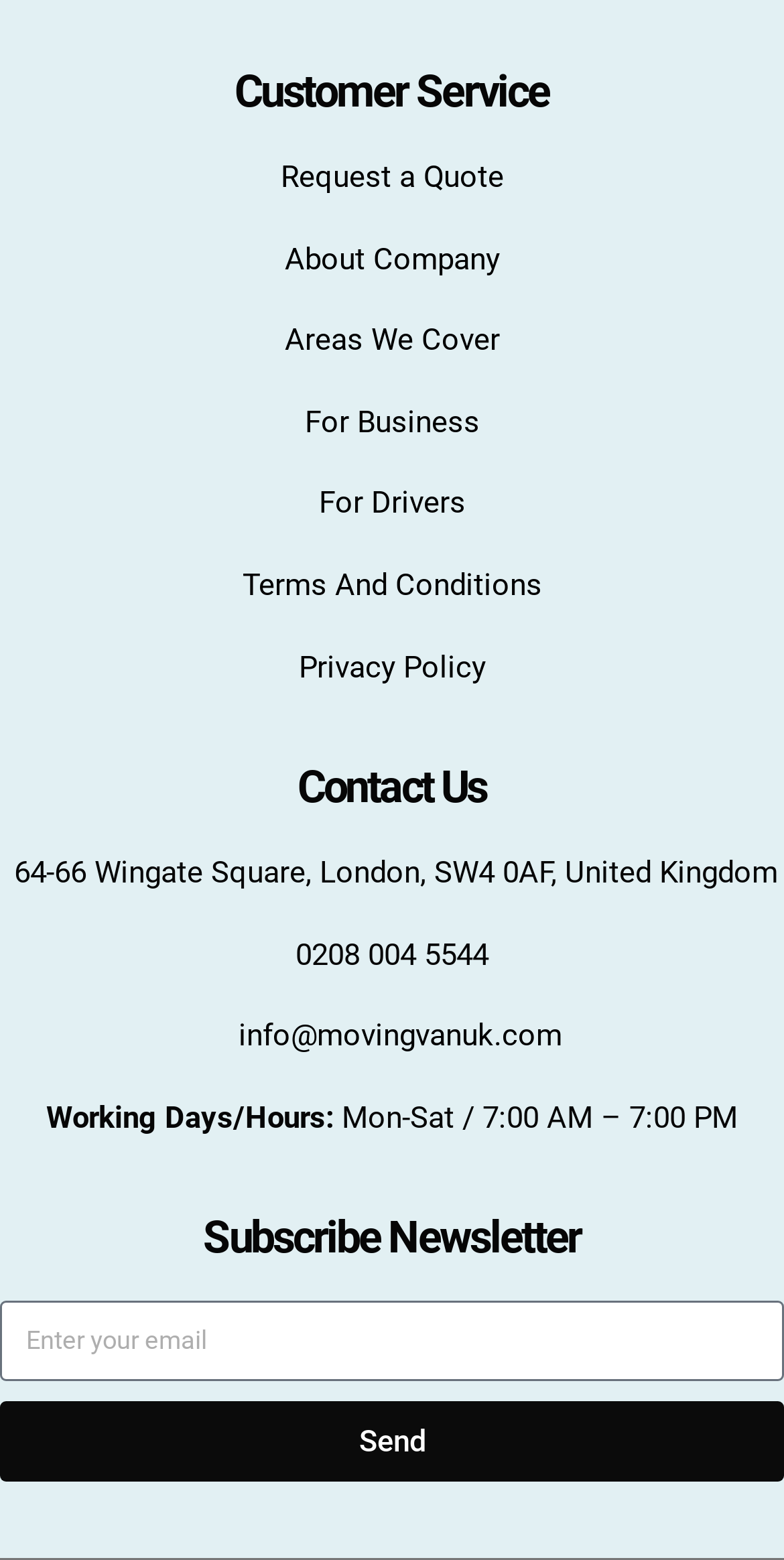What is the company's address?
Refer to the image and offer an in-depth and detailed answer to the question.

I found the company's address by looking at the contact information section, where it is listed as '64-66 Wingate Square, London, SW4 0AF, United Kingdom'.